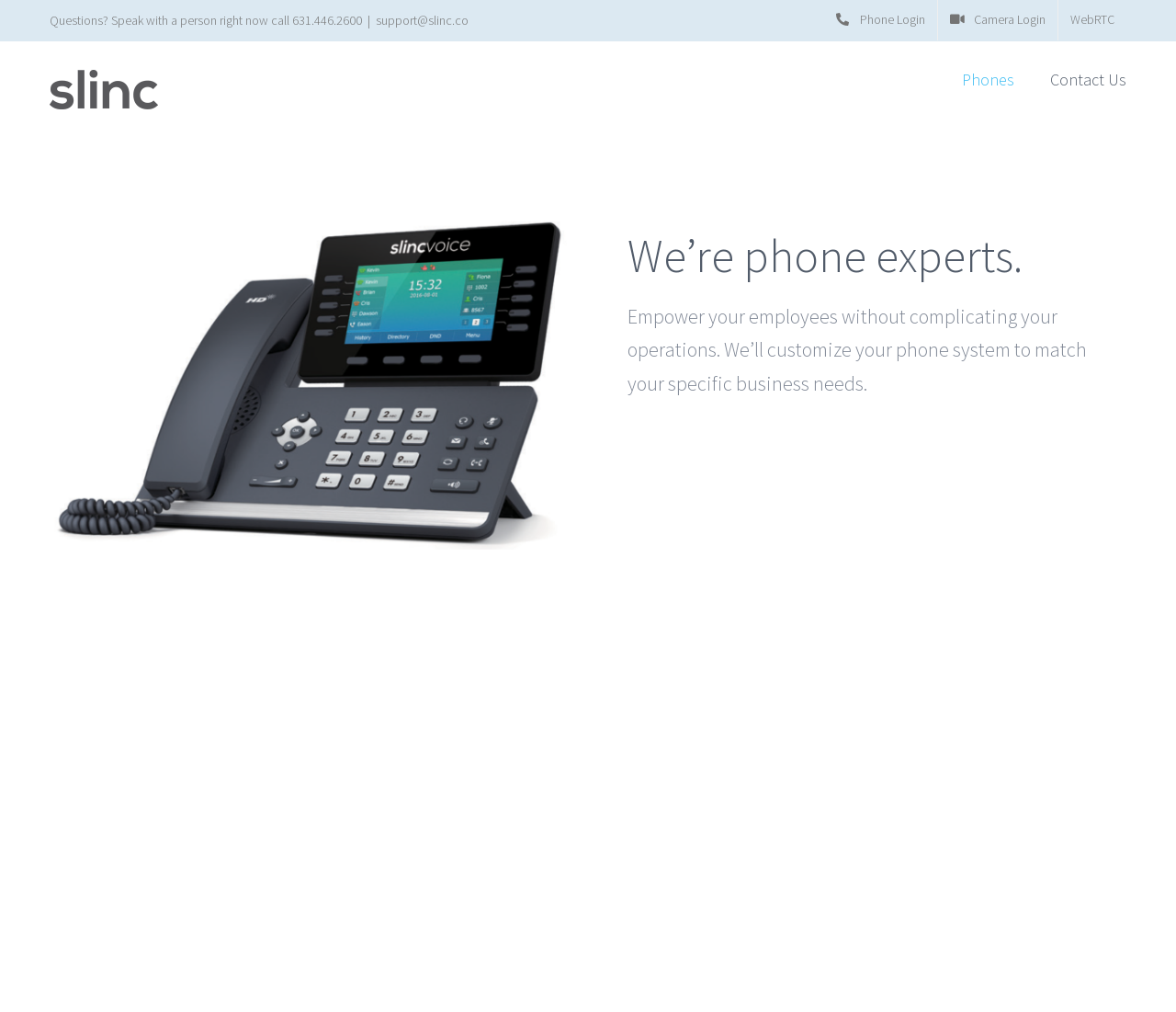Determine the bounding box coordinates for the area that should be clicked to carry out the following instruction: "Call the phone number for questions".

[0.042, 0.012, 0.308, 0.028]